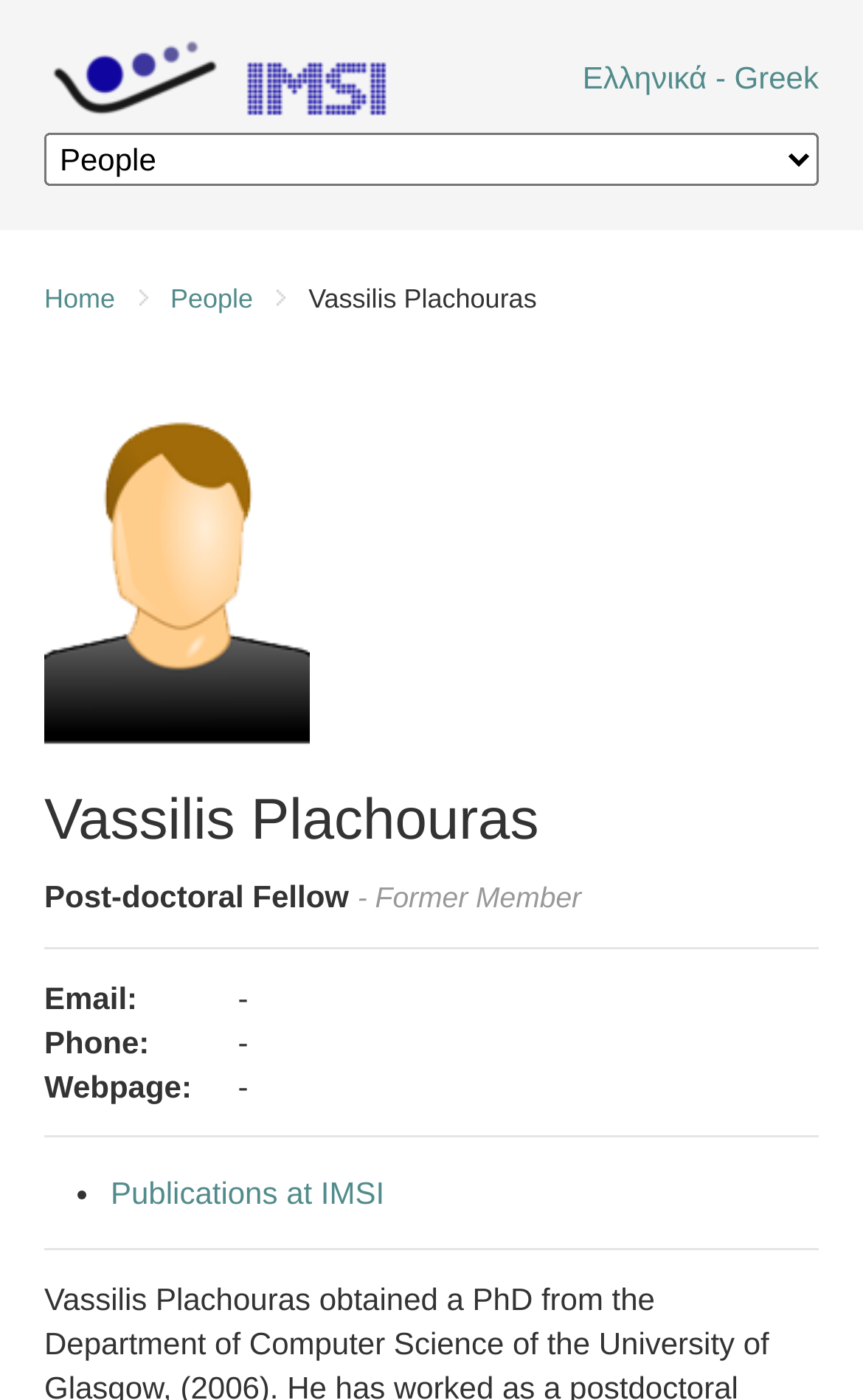How many contact information types are listed?
Please use the image to provide an in-depth answer to the question.

The contact information types listed are Email, Phone, and Webpage, which can be found in the static text elements with the corresponding texts.